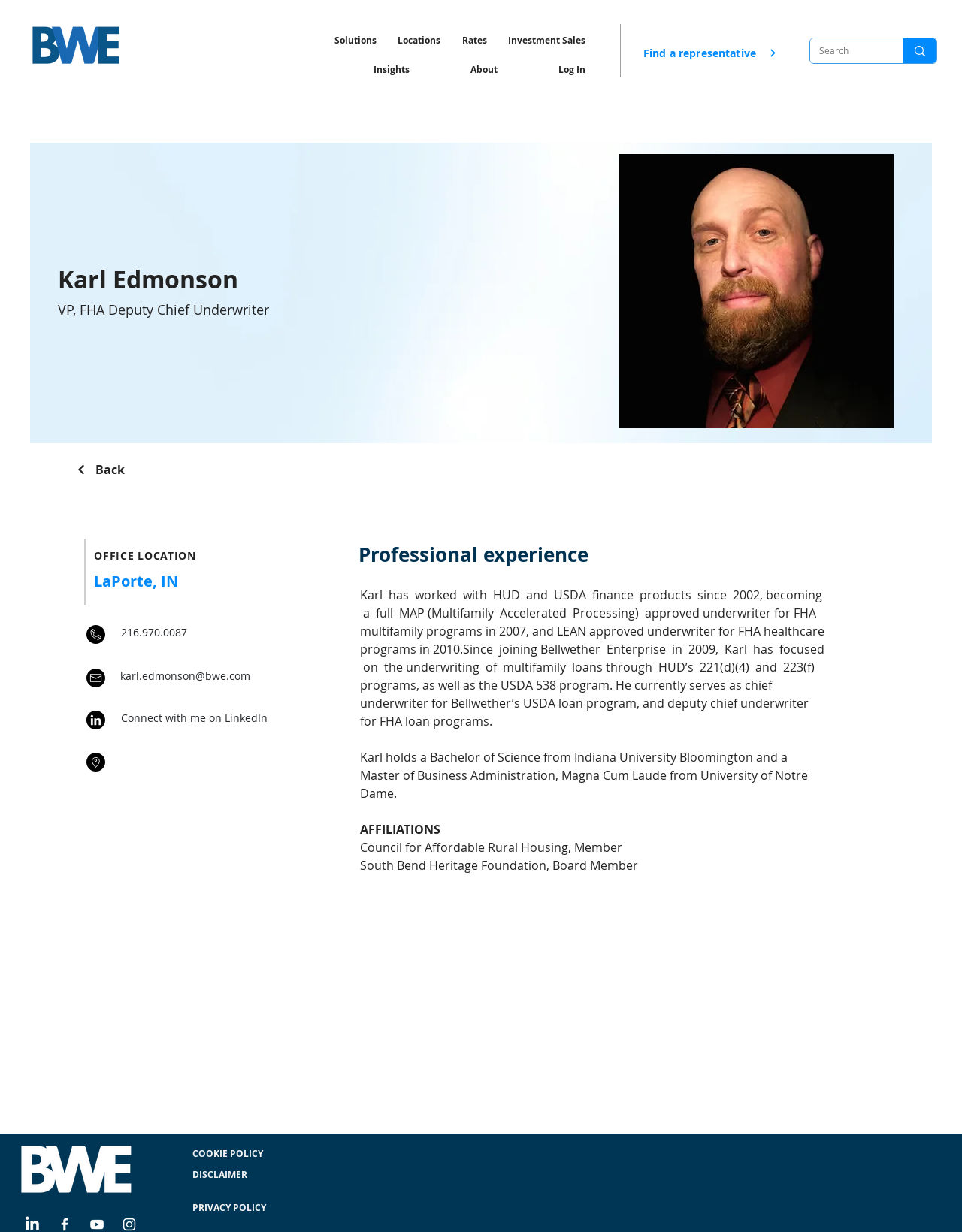Locate the bounding box coordinates of the clickable region to complete the following instruction: "Search for something."

[0.852, 0.031, 0.905, 0.051]